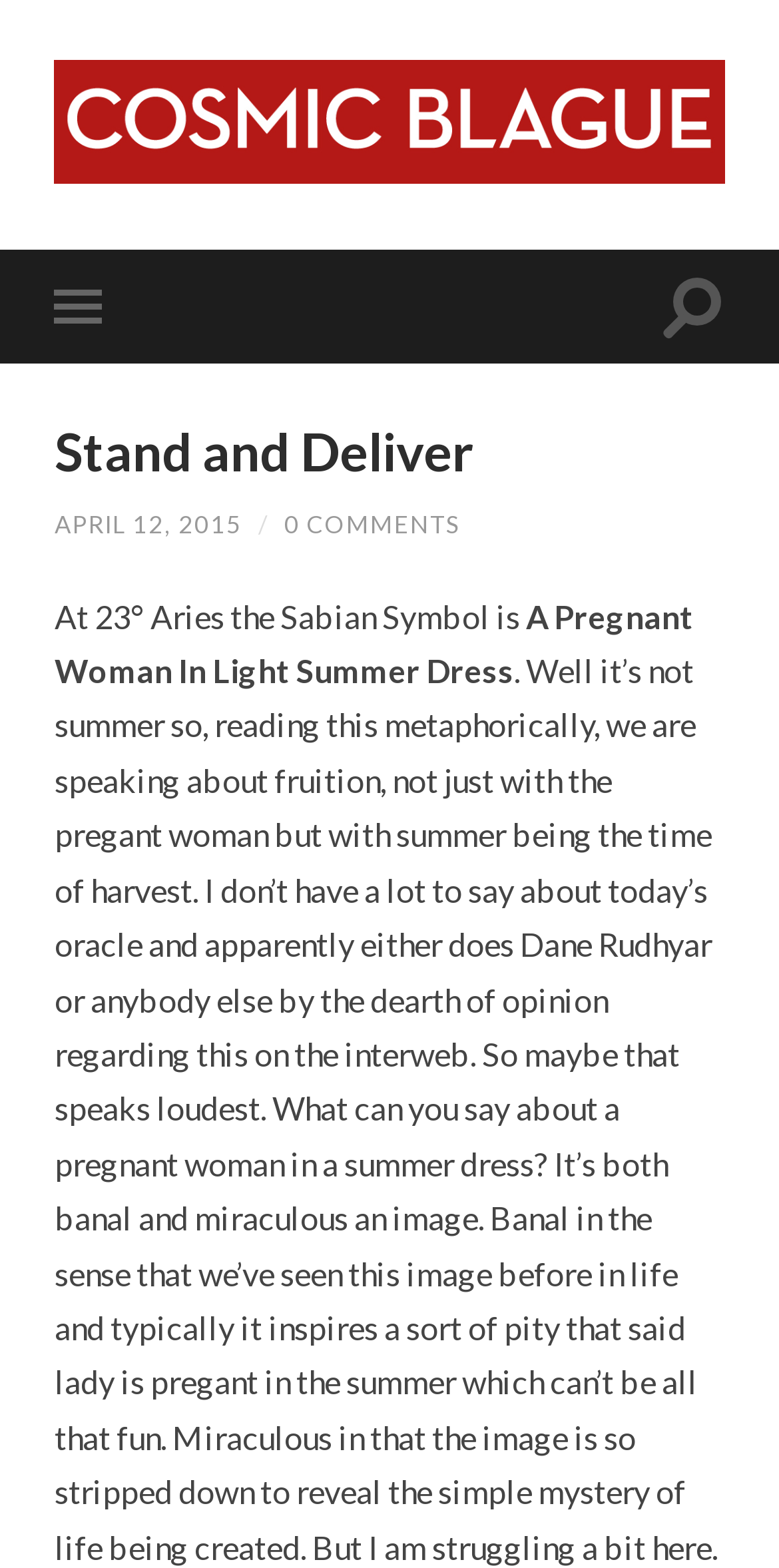How many comments does the blog post have?
Provide a detailed answer to the question, using the image to inform your response.

The blog post has '0' comments which is indicated by the link element with the text '0 COMMENTS'.